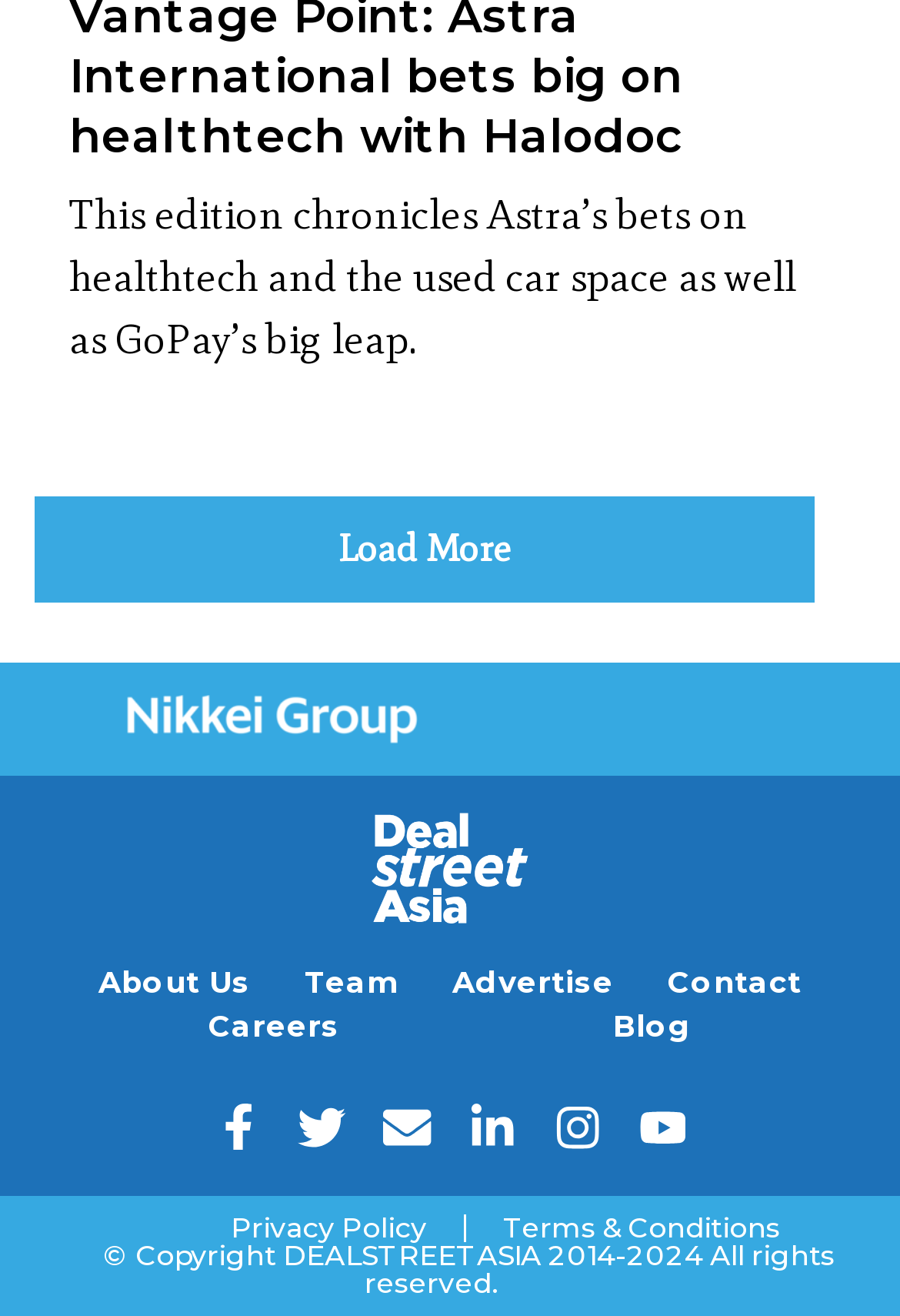Provide a brief response to the question below using a single word or phrase: 
What is the purpose of the 'Load More' button?

To load more content